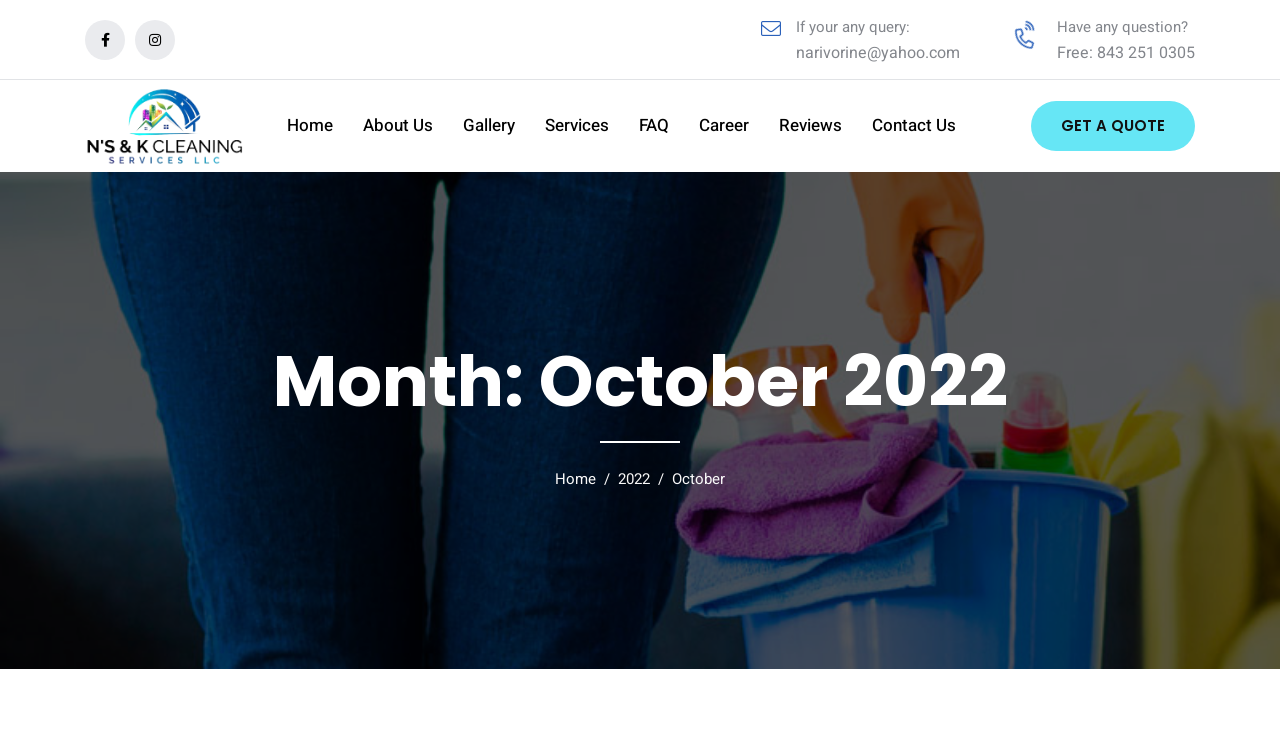How many navigation links are there?
Please answer the question with a detailed and comprehensive explanation.

The navigation links are 'Home', 'About Us', 'Gallery', 'Services', 'FAQ', 'Career', 'Reviews', and 'Contact Us'. These links are arranged horizontally and are located below the company name.